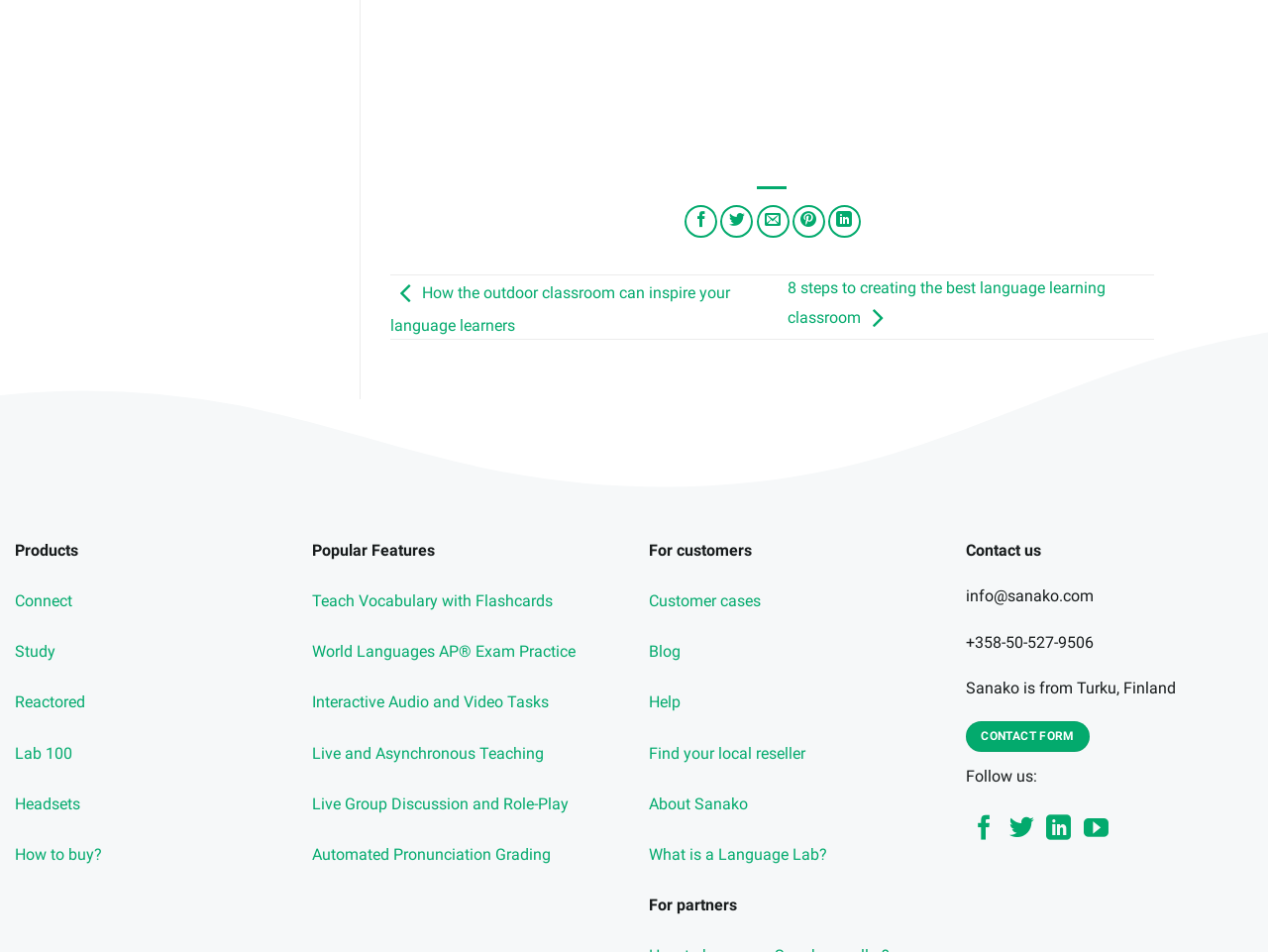How many navigation links are there?
Could you please answer the question thoroughly and with as much detail as possible?

I counted the number of links under the 'Posts' navigation section, which are 'How the outdoor classroom can inspire your language learners', '8 steps to creating the best language learning classroom', and found 5 links in total.